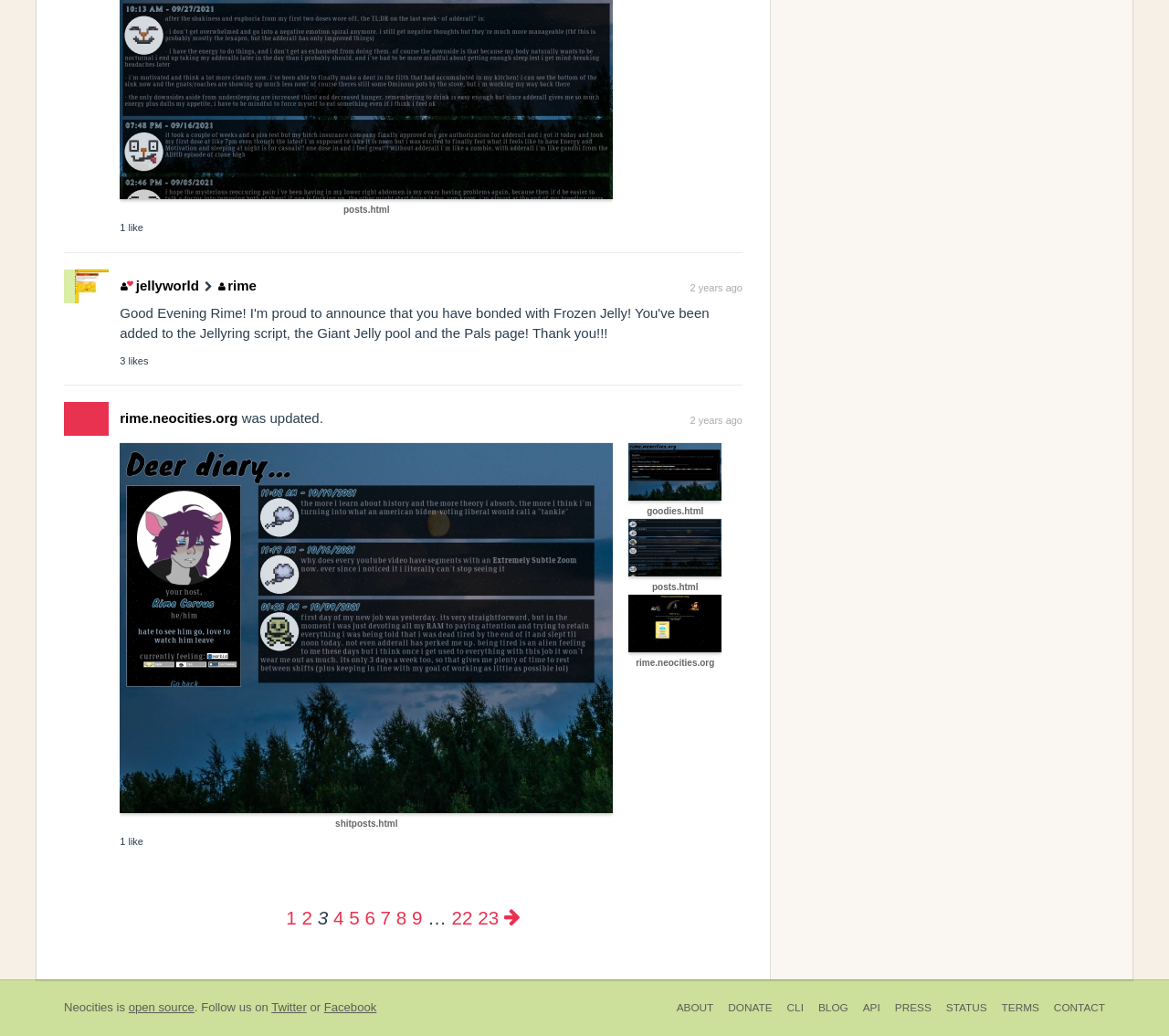Answer the question below using just one word or a short phrase: 
What is the time period of the last update?

2 years ago